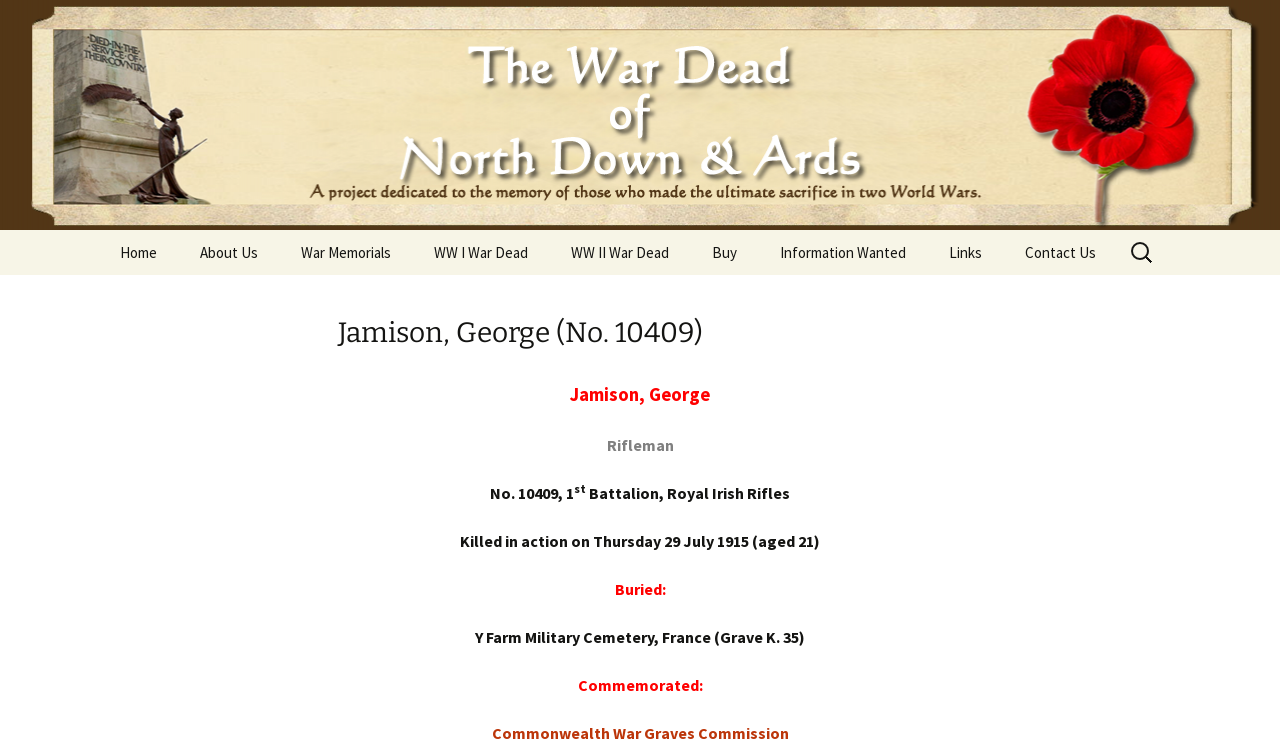Please identify the primary heading on the webpage and return its text.

North Down & Ards War Dead